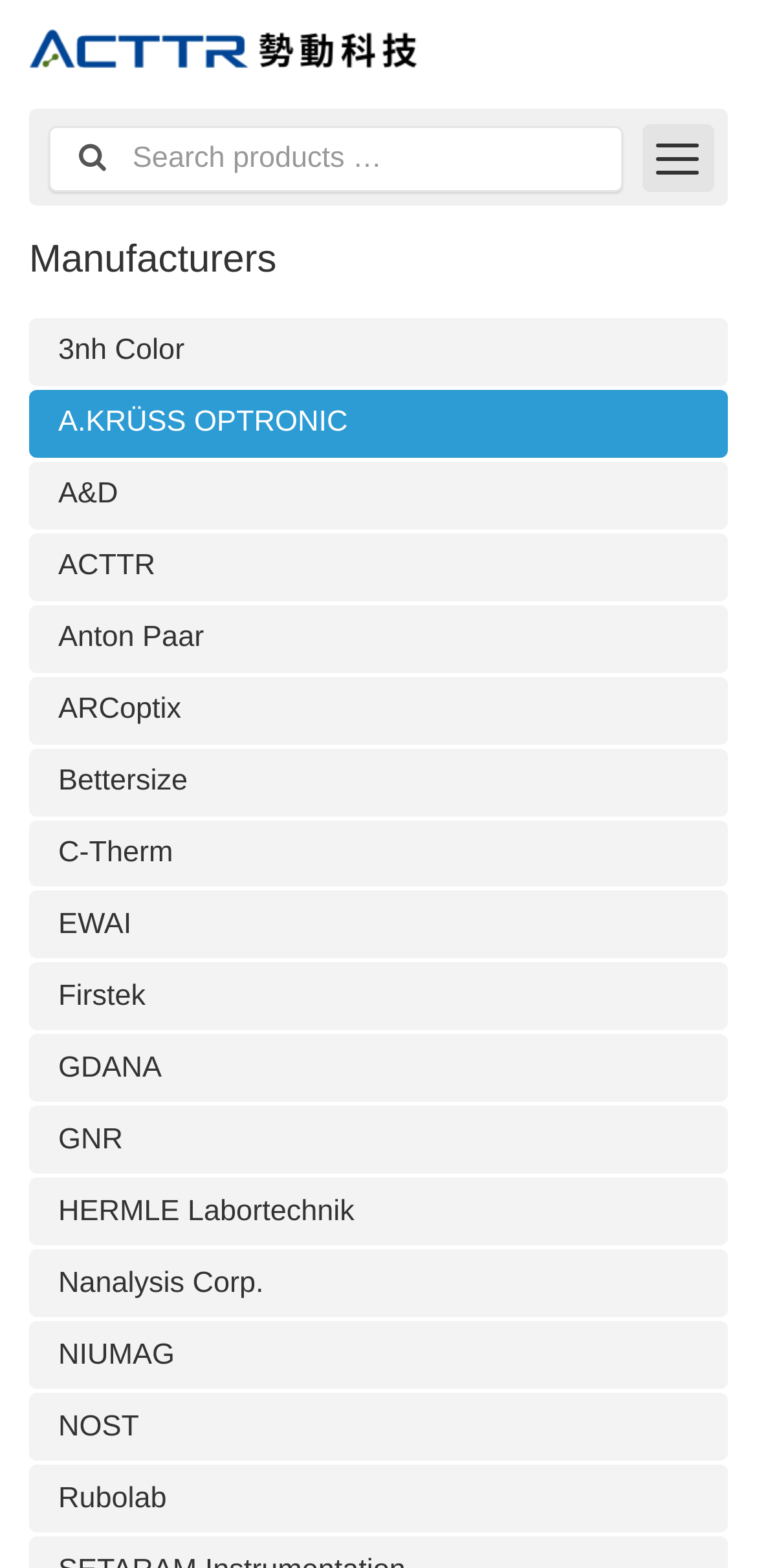Provide the bounding box coordinates for the specified HTML element described in this description: "Nanalysis Corp.". The coordinates should be four float numbers ranging from 0 to 1, in the format [left, top, right, bottom].

[0.038, 0.797, 0.962, 0.84]